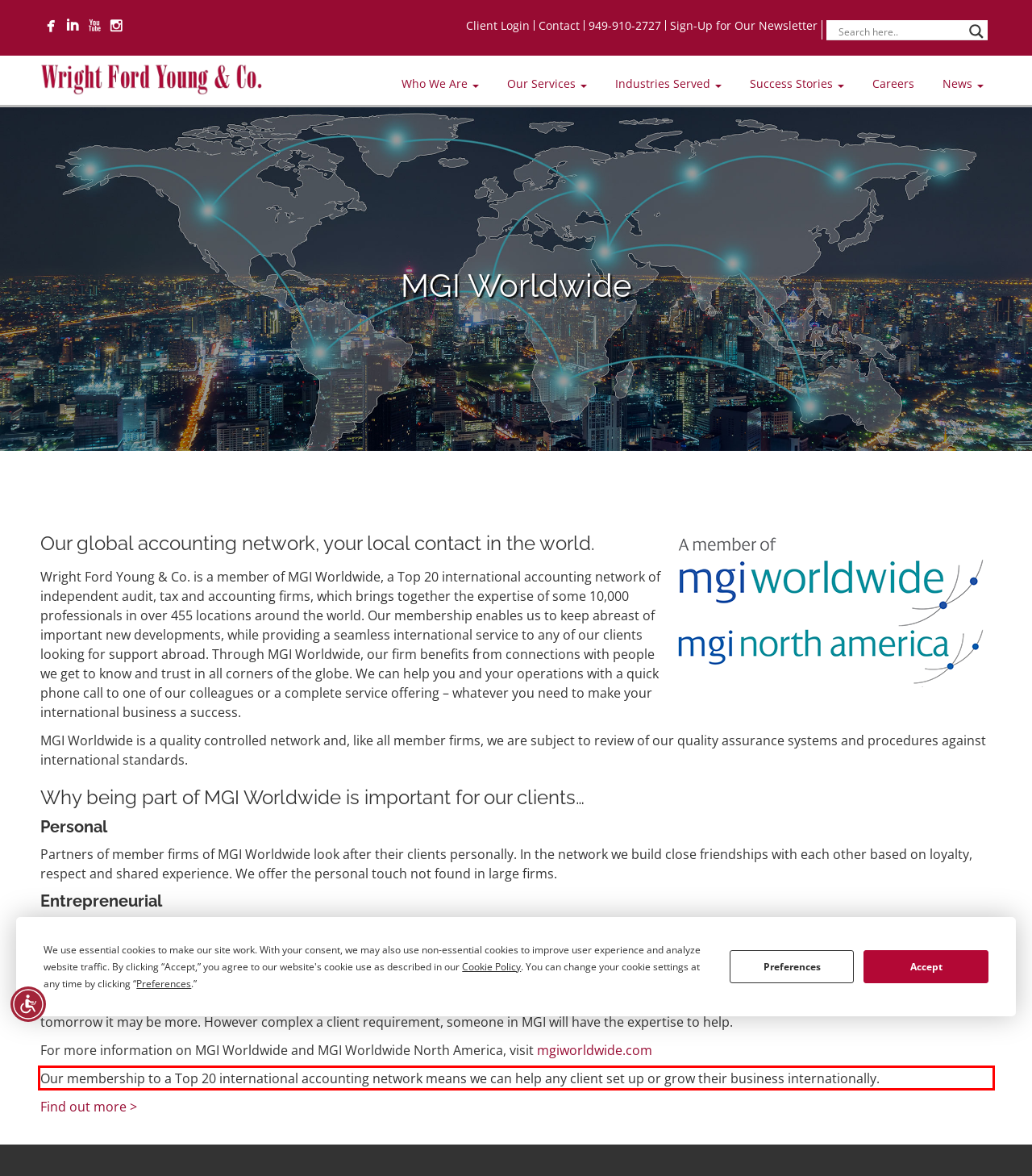You are provided with a screenshot of a webpage containing a red bounding box. Please extract the text enclosed by this red bounding box.

Our membership to a Top 20 international accounting network means we can help any client set up or grow their business internationally.